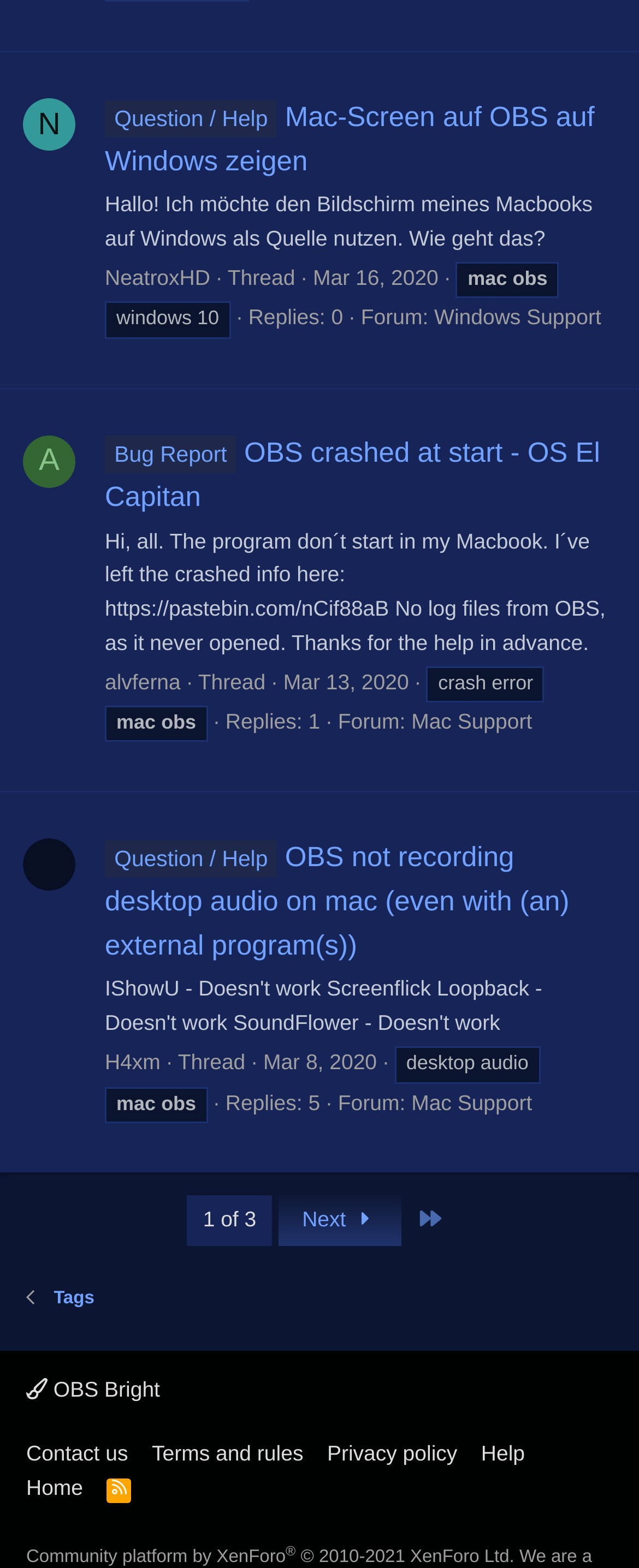Identify the bounding box of the HTML element described here: "Mac Support". Provide the coordinates as four float numbers between 0 and 1: [left, top, right, bottom].

[0.644, 0.695, 0.833, 0.711]